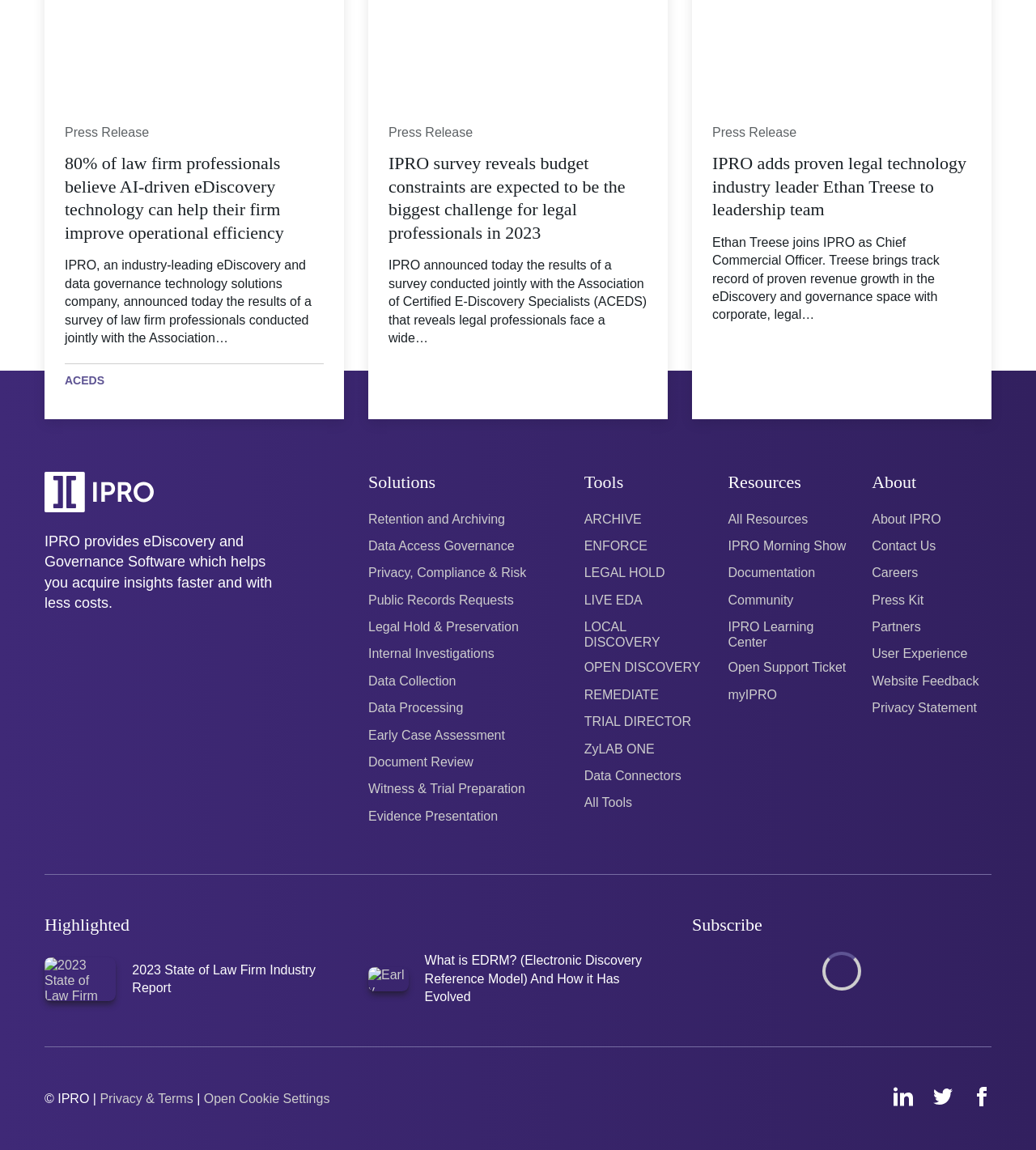Reply to the question with a brief word or phrase: What is the purpose of the 'Resources' section?

to provide resources